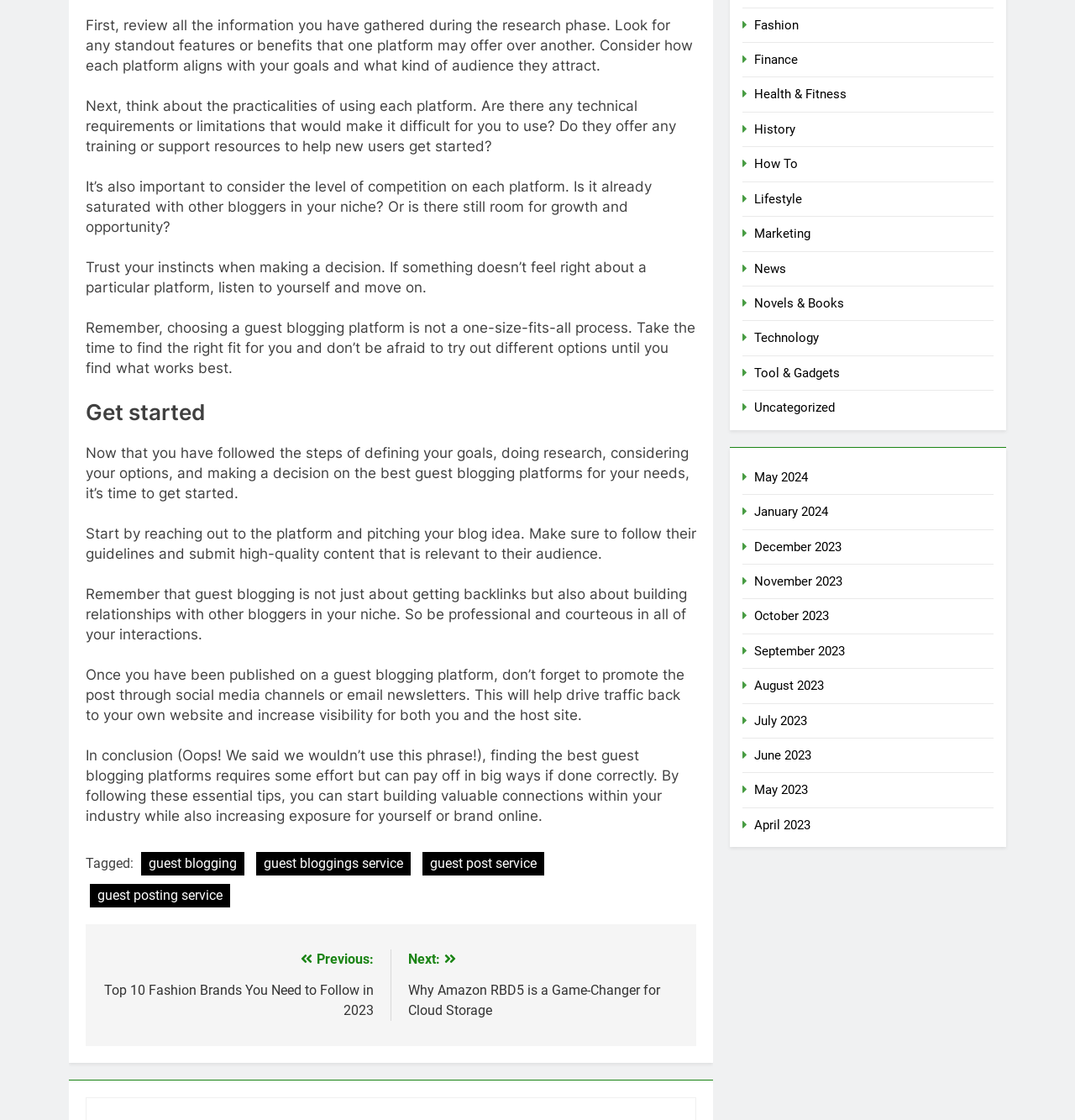What is the purpose of guest blogging?
Provide a one-word or short-phrase answer based on the image.

Building relationships and getting backlinks